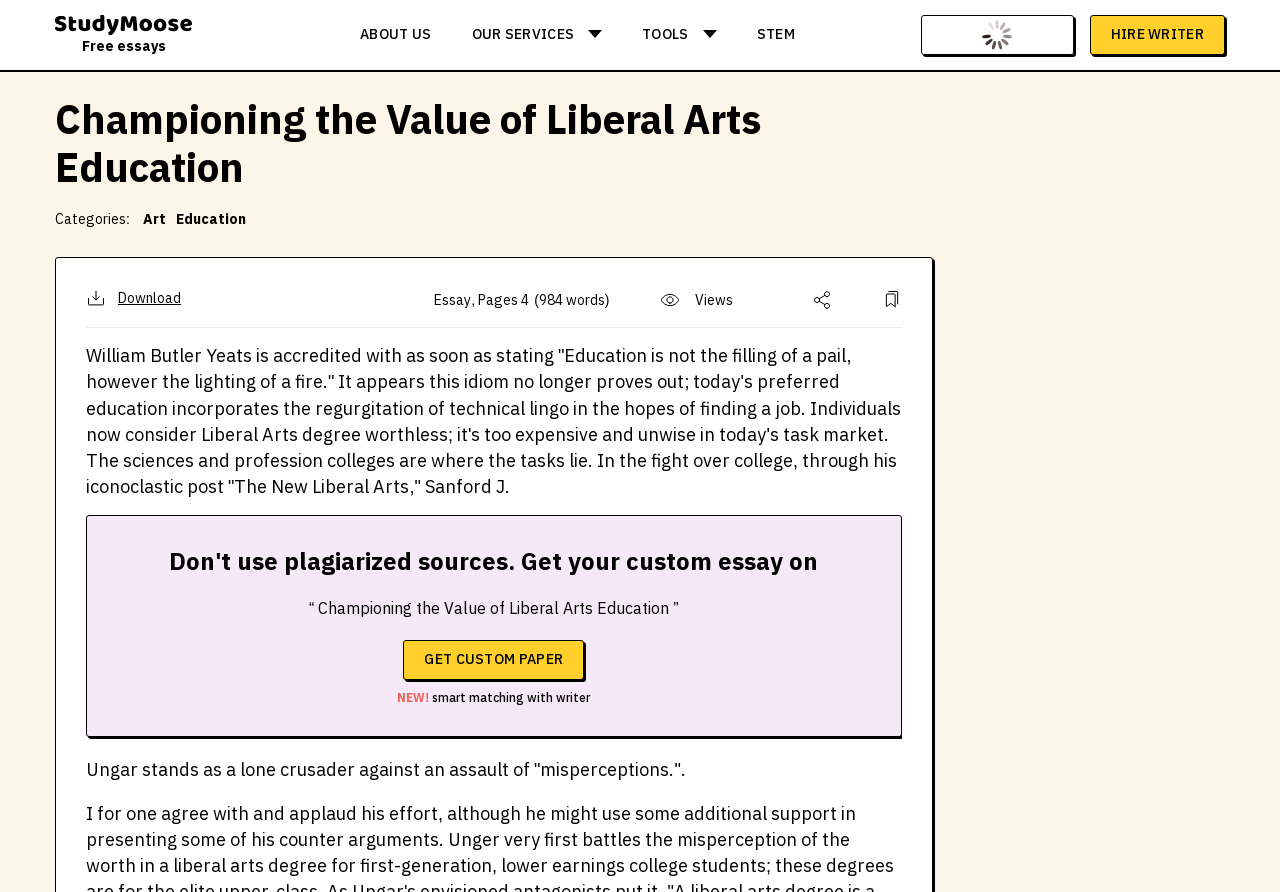What is the purpose of the 'GET CUSTOM PAPER' button?
Based on the image, respond with a single word or phrase.

To get a custom paper